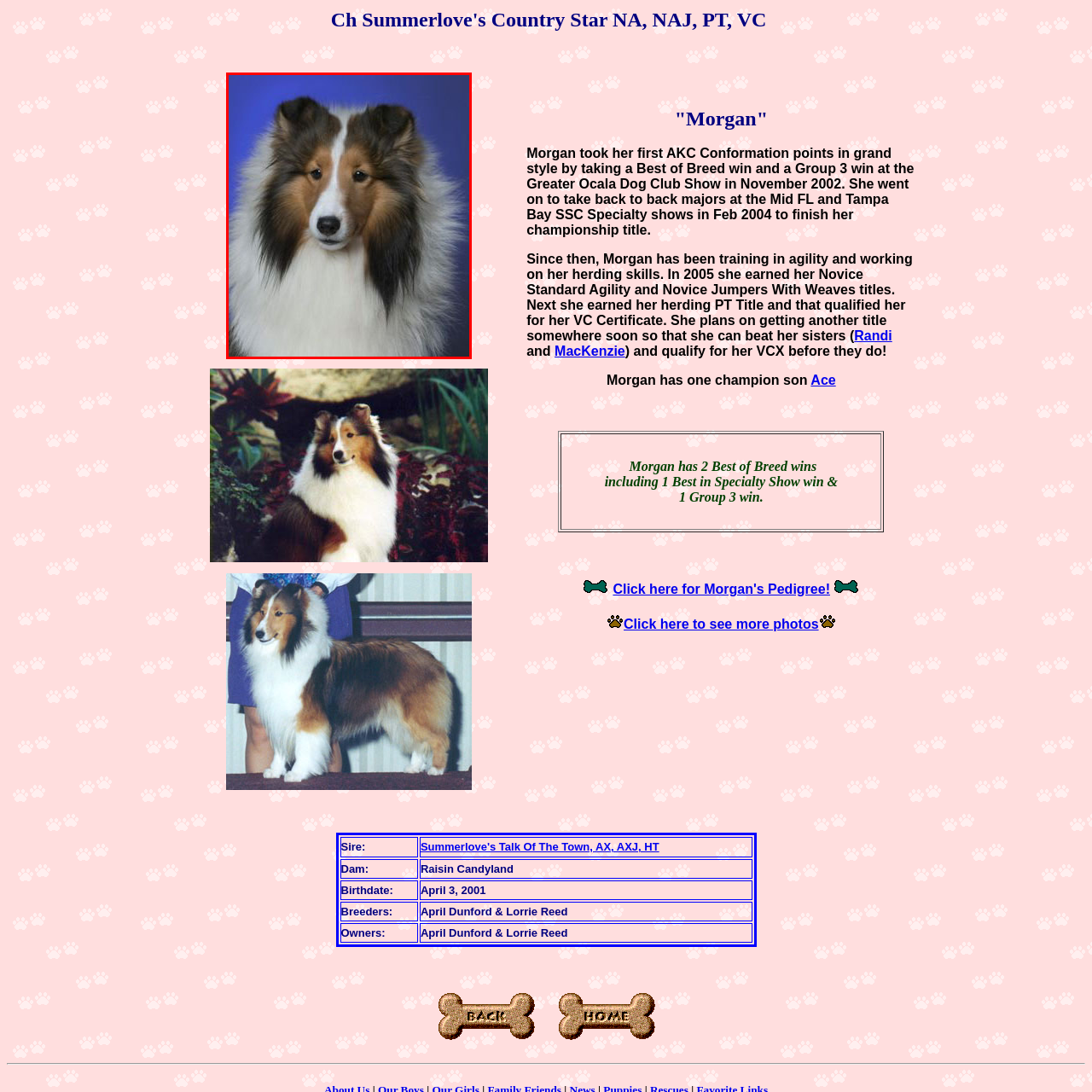Describe in detail the visual content enclosed by the red bounding box.

The image features a stunning photograph of a Collie with a beautifully groomed, fluffy coat. This breed is known for its distinctive facial features, including a well-defined snout and expressive dark eyes that convey a friendly and intelligent demeanor. The background complements the dog’s fur, enhancing the overall presentation, making it an ideal setting for showcasing its elegance. 

This Collie, named Morgan, has achieved numerous accolades in dog shows, including a Best of Breed win and is recognized for its achievements in agility and herding. Morgan's impressive record displays a commitment to excellence in canine sports, and the photo captures the essence of this champion's majestic presence.